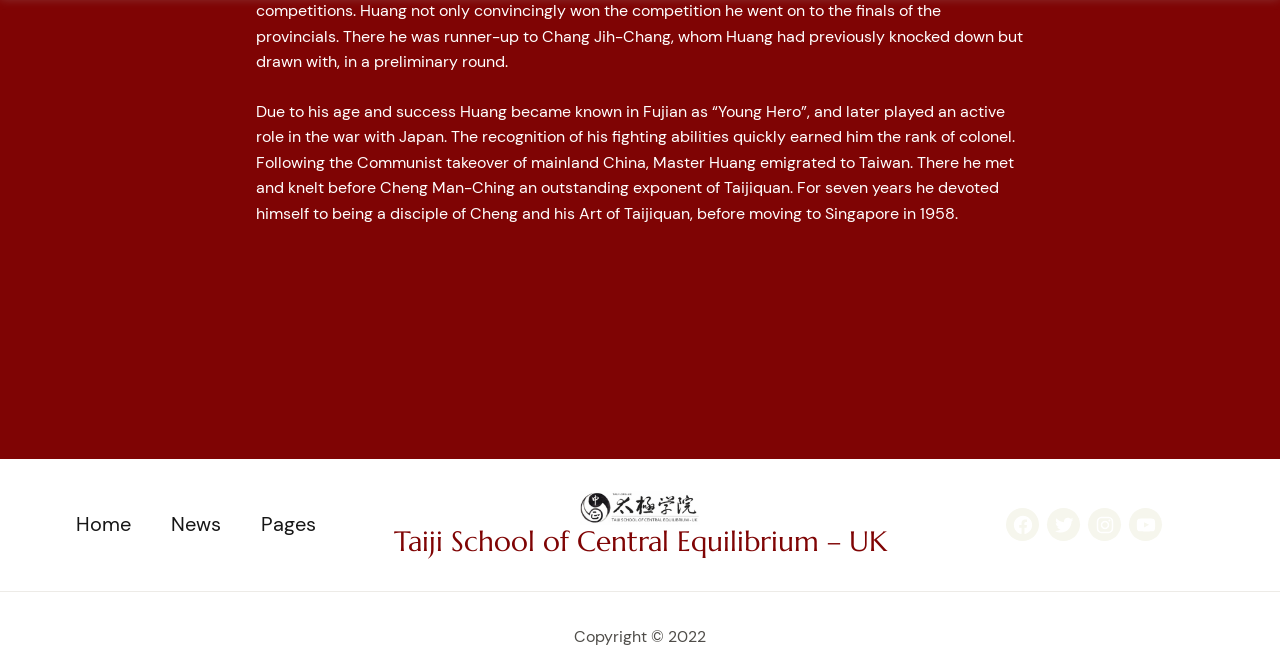Specify the bounding box coordinates of the area to click in order to execute this command: 'follow on Facebook'. The coordinates should consist of four float numbers ranging from 0 to 1, and should be formatted as [left, top, right, bottom].

[0.786, 0.782, 0.812, 0.833]